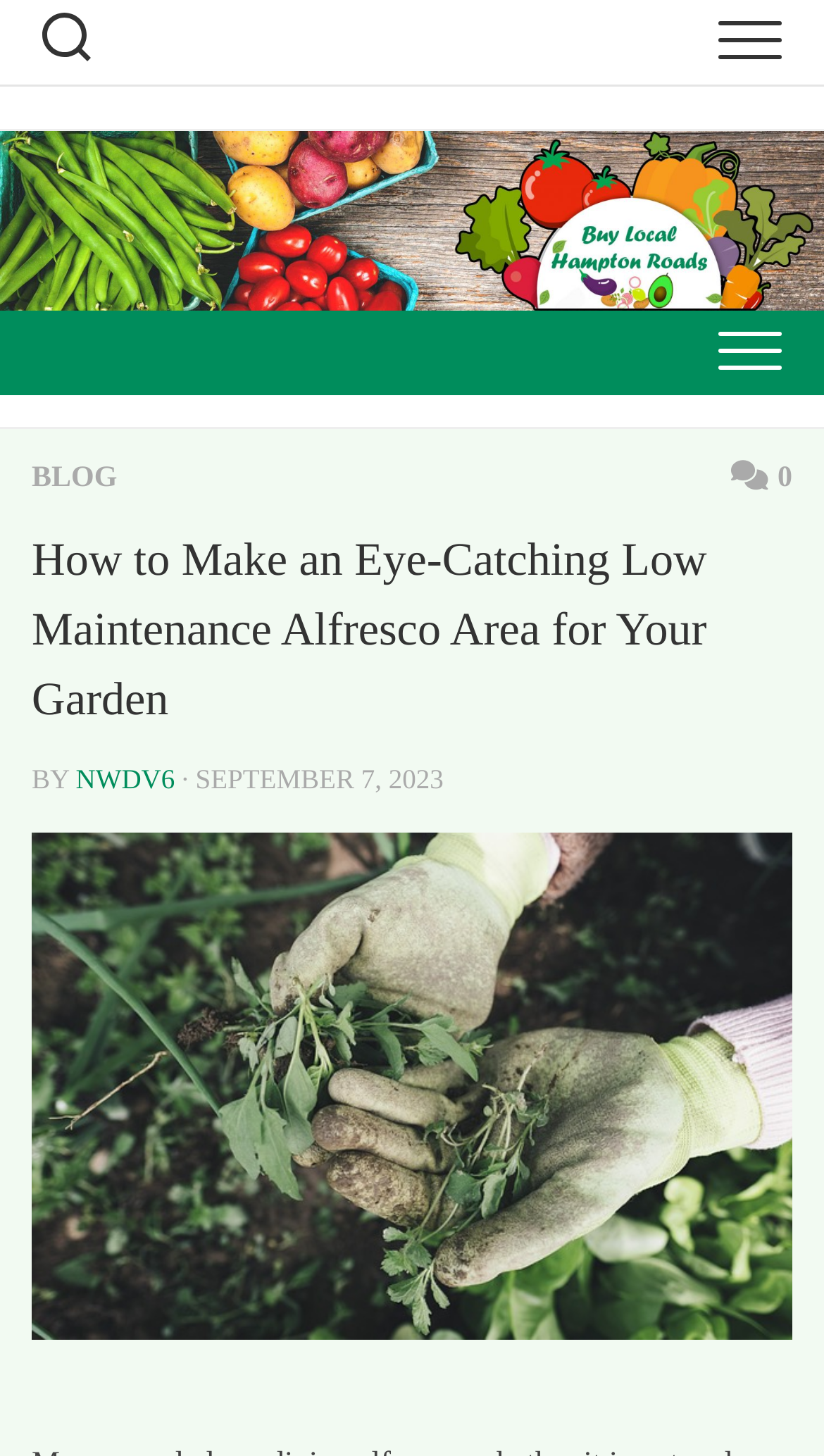Please look at the image and answer the question with a detailed explanation: What is the category of the image?

The category of the image can be determined by looking at the image description 'gardening' which suggests that the image is related to gardening.